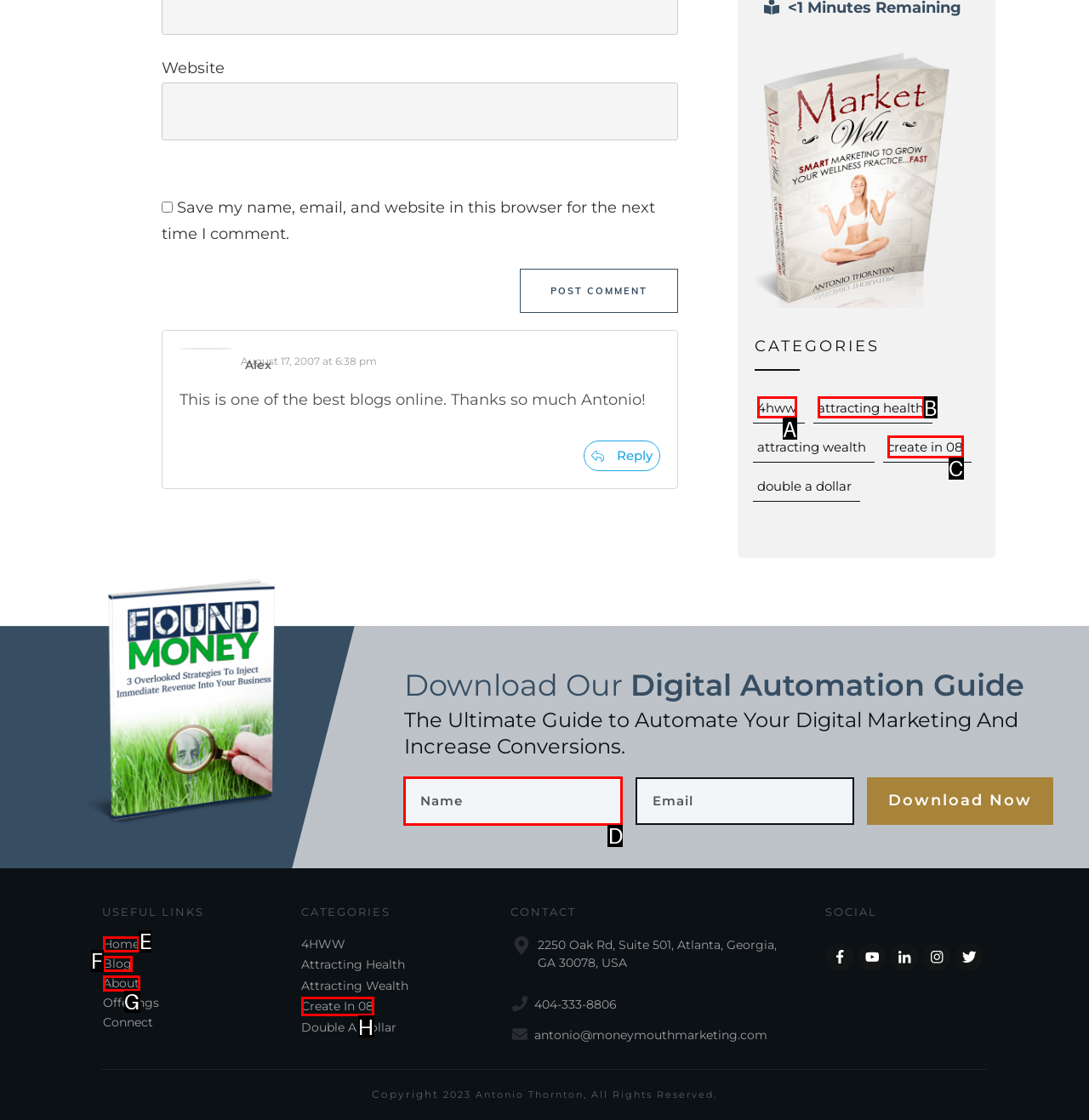Select the HTML element to finish the task: visit the home page Reply with the letter of the correct option.

E